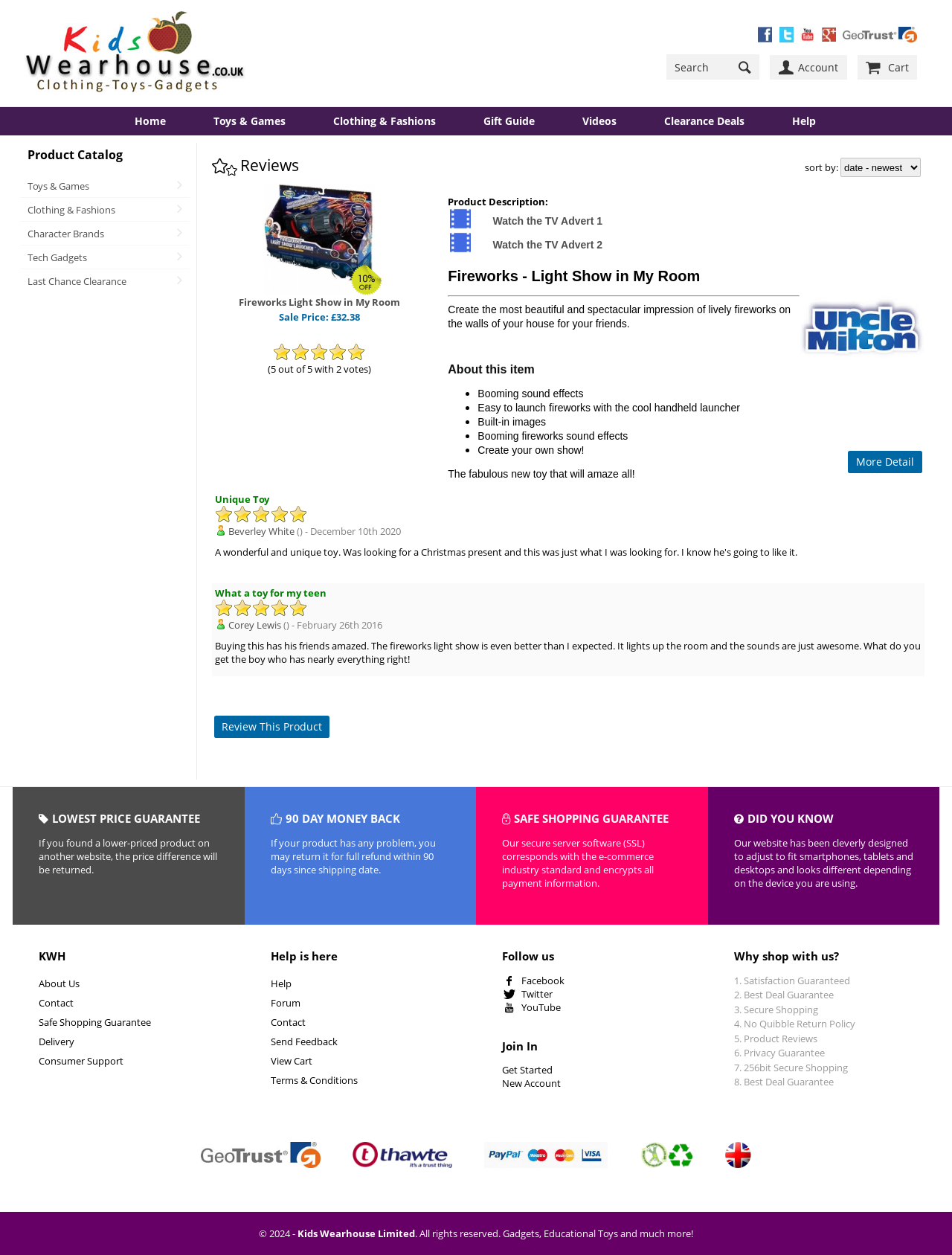How many pages of reviews are there?
Based on the screenshot, provide your answer in one word or phrase.

5